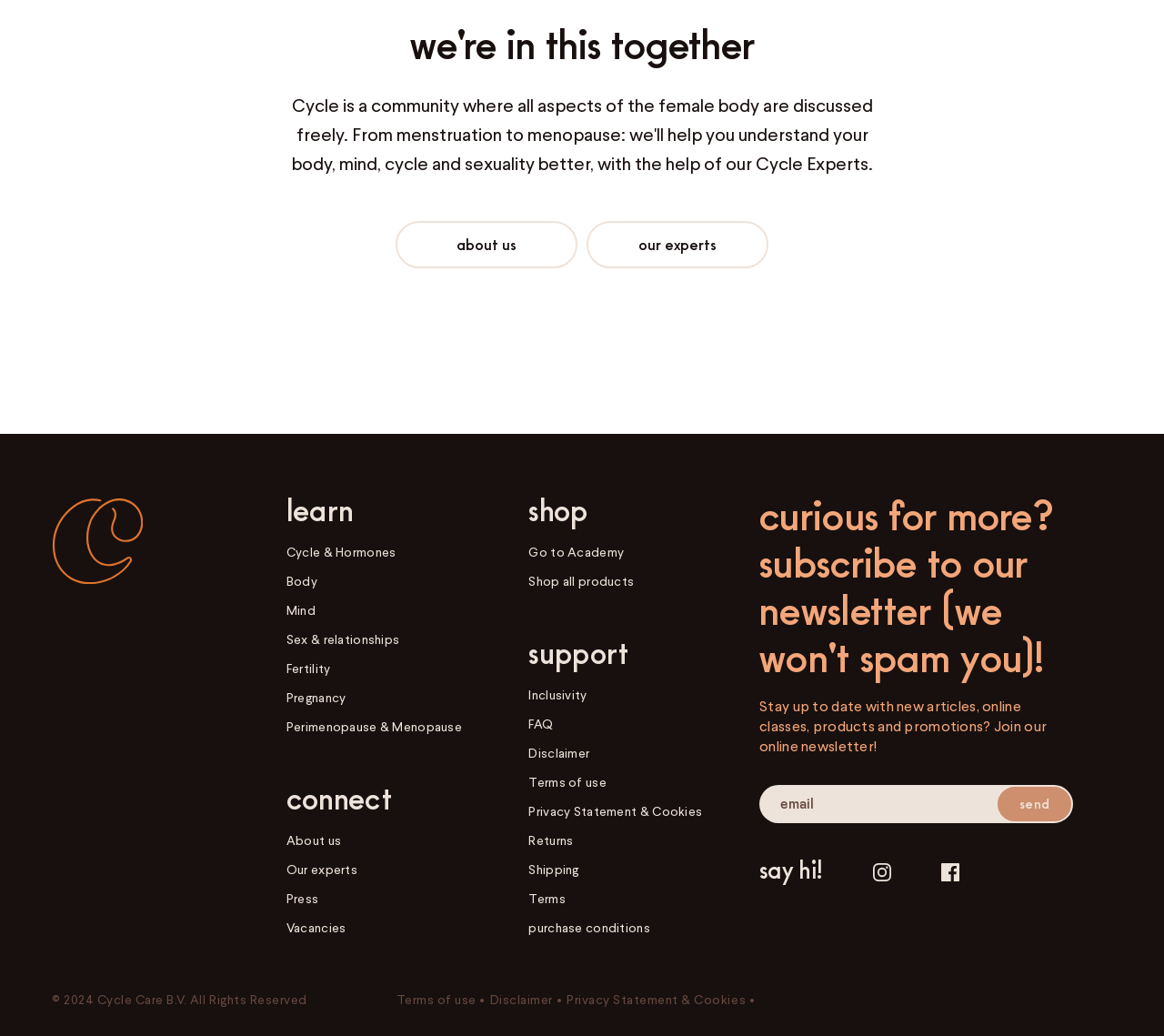Provide the bounding box coordinates for the specified HTML element described in this description: "parent_node: say hi! aria-label="Instagram"". The coordinates should be four float numbers ranging from 0 to 1, in the format [left, top, right, bottom].

[0.75, 0.822, 0.765, 0.863]